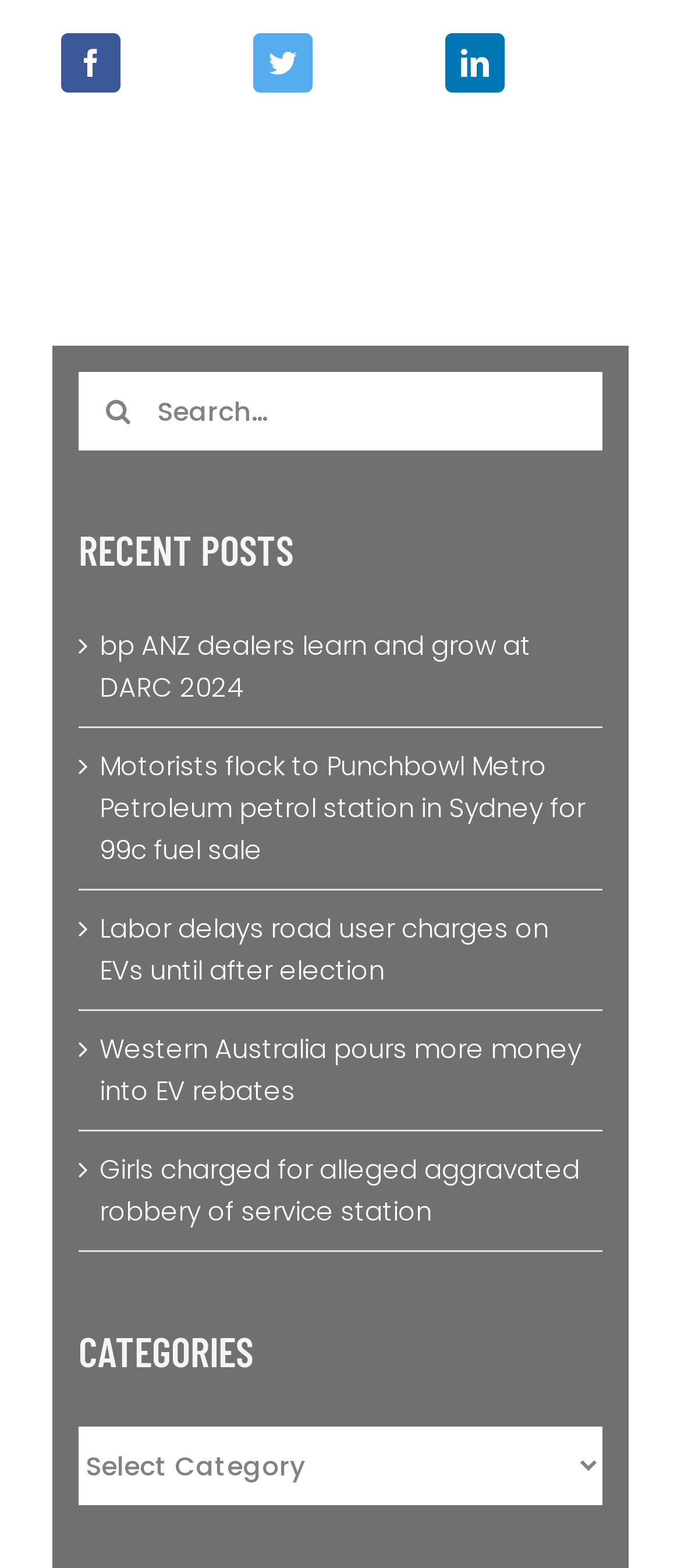Locate the coordinates of the bounding box for the clickable region that fulfills this instruction: "Click on Twitter".

[0.359, 0.015, 0.472, 0.064]